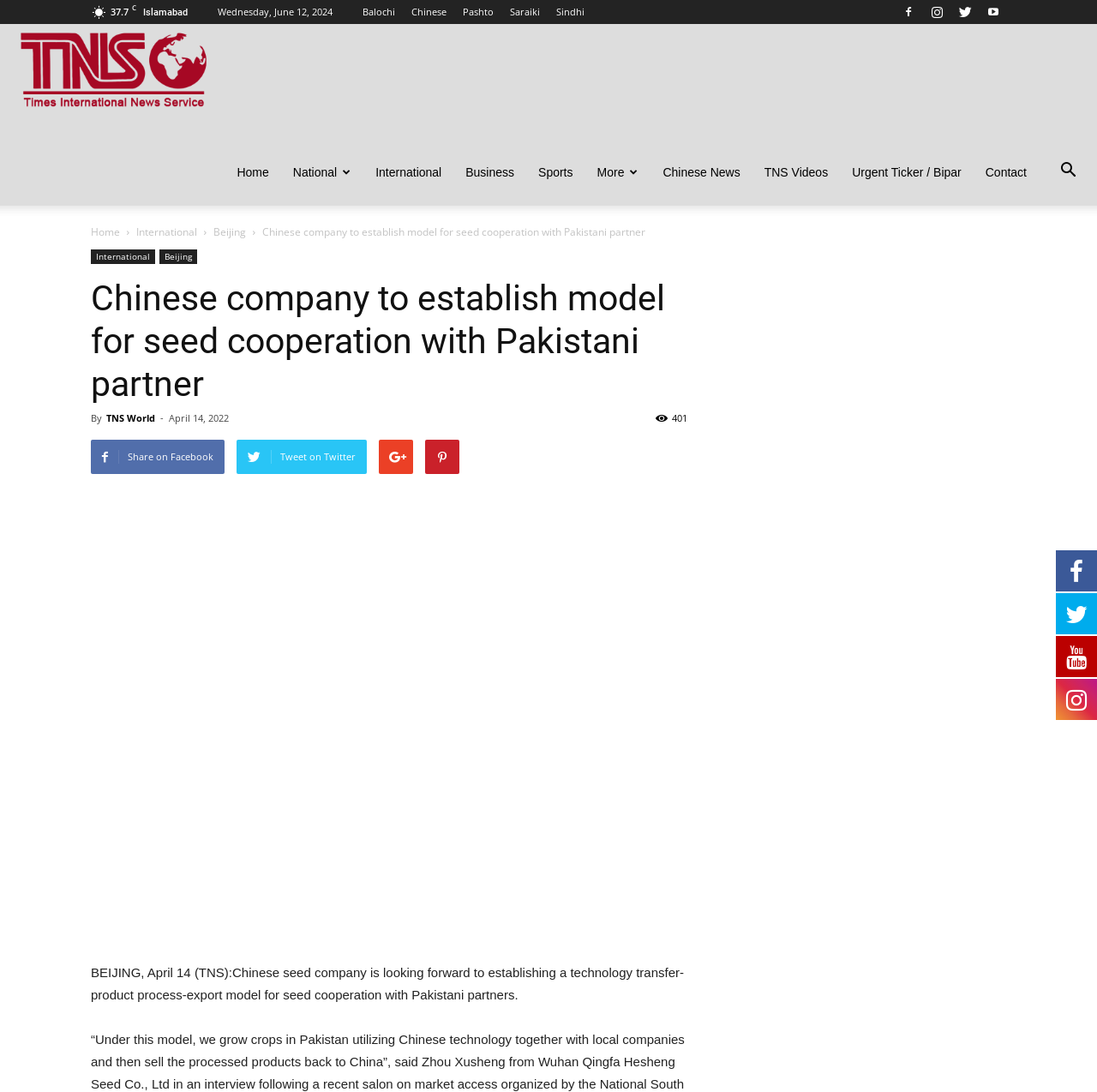What is the location of the news article? Based on the image, give a response in one word or a short phrase.

Beijing